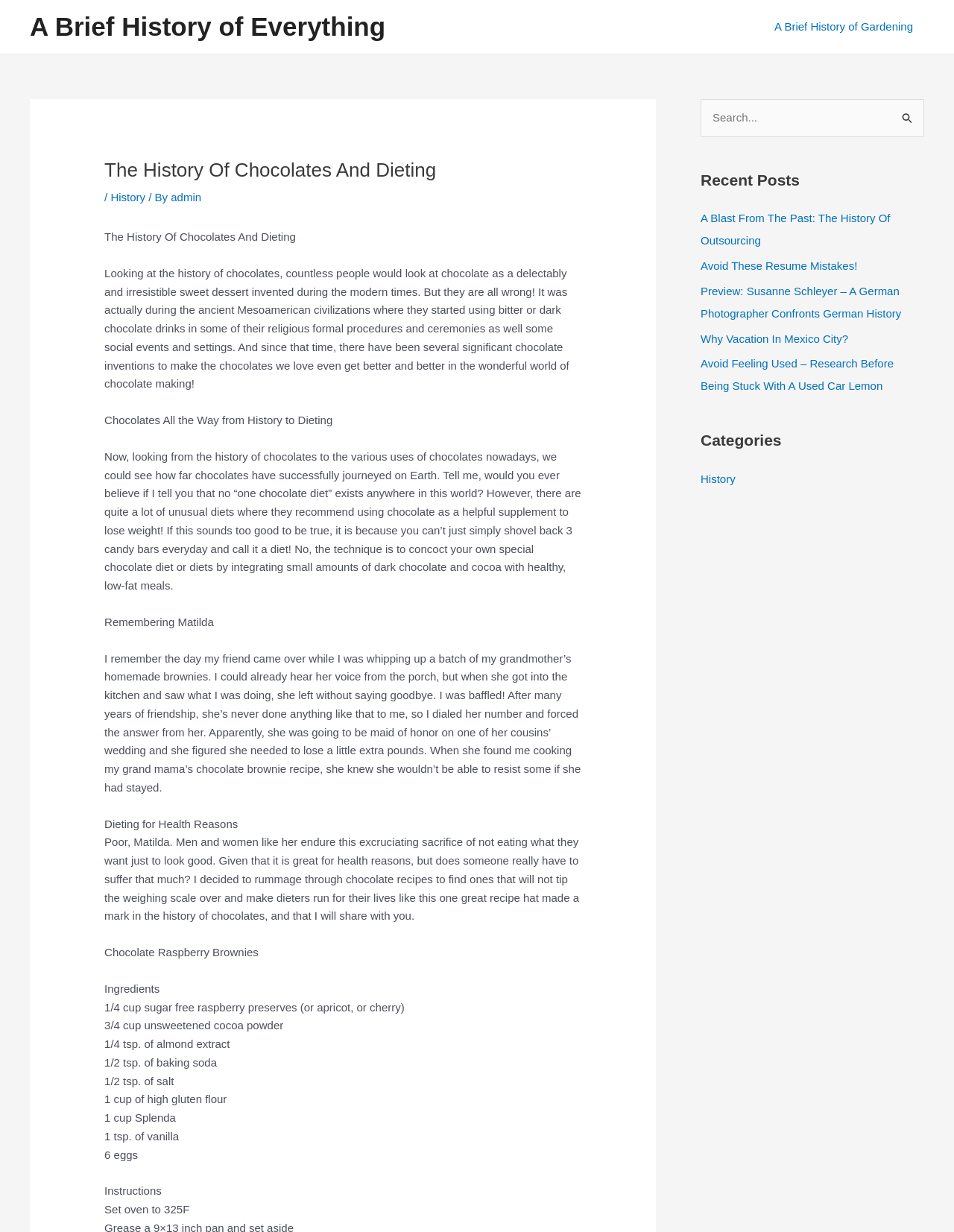Give a detailed overview of the webpage's appearance and contents.

The webpage is about the history of chocolates and dieting. At the top, there is a navigation bar with a link to "A Brief History of Everything" and a site navigation menu. Below the navigation bar, there is a header section with a heading "The History Of Chocolates And Dieting" and a subheading "History / By admin".

The main content of the webpage is divided into several sections. The first section provides an introduction to the history of chocolates, stating that it originated from ancient Mesoamerican civilizations and has evolved over time. The second section discusses how chocolates have become an integral part of modern life, with many unusual diets incorporating chocolate as a supplement to lose weight.

The third section shares a personal anecdote about a friend who was trying to lose weight for a wedding and couldn't resist the temptation of homemade brownies. This leads to a discussion about dieting for health reasons and the struggle people face in giving up their favorite foods.

The webpage then provides a recipe for "Chocolate Raspberry Brownies" with a list of ingredients and instructions. The recipe appears to be a healthier alternative to traditional brownies, using sugar-free raspberry preserves and unsweetened cocoa powder.

On the right-hand side of the webpage, there are three complementary sections. The first section has a search bar with a button to submit a search query. The second section displays a list of recent posts, including links to articles about the history of outsourcing, resume mistakes, and vacationing in Mexico City. The third section lists categories, including a link to "History".

There are no images on the webpage except for a small icon in the search button. The overall layout is clean and easy to read, with clear headings and concise text.